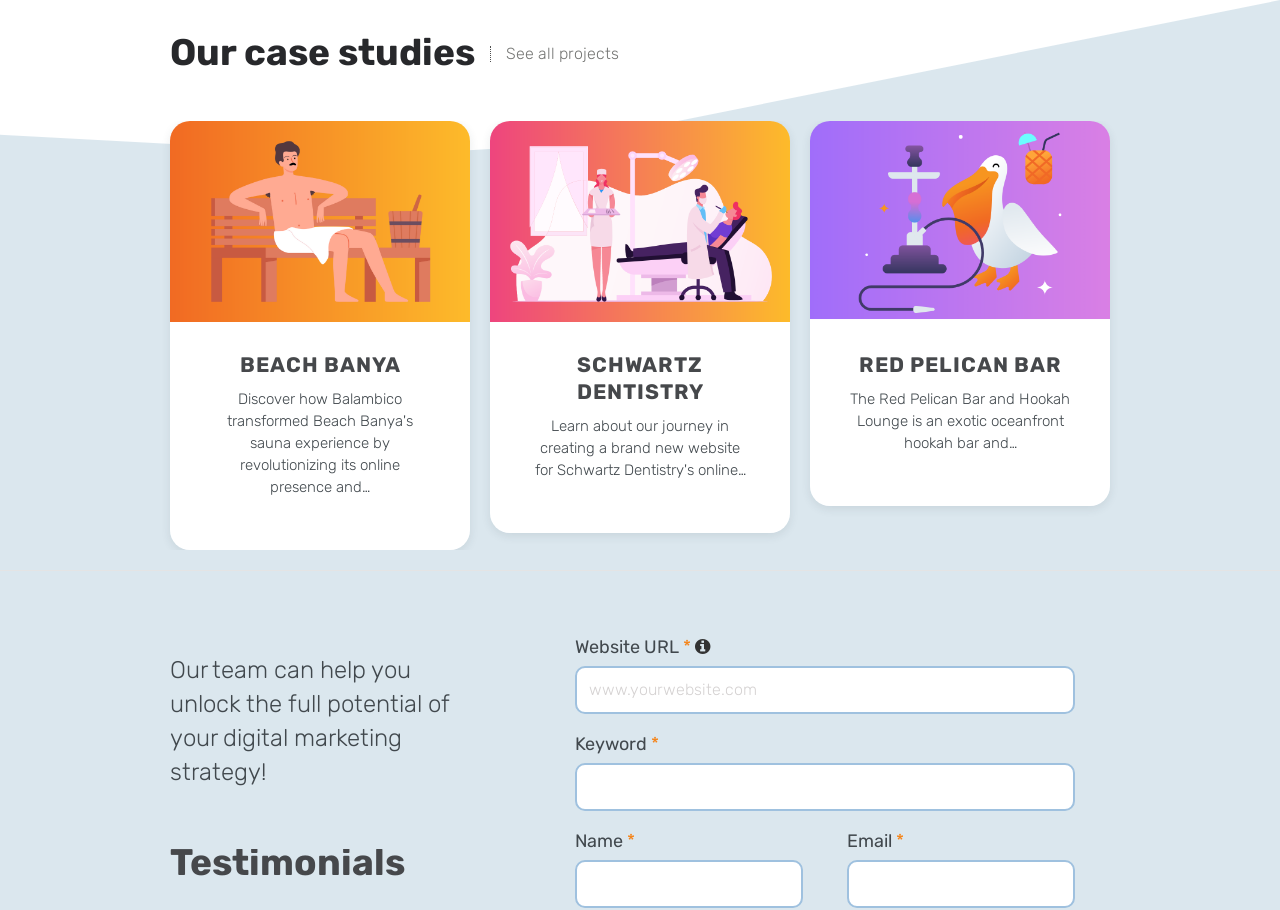Provide the bounding box coordinates in the format (top-left x, top-left y, bottom-right x, bottom-right y). All values are floating point numbers between 0 and 1. Determine the bounding box coordinate of the UI element described as: Red Pelican Bar

[0.664, 0.386, 0.836, 0.415]